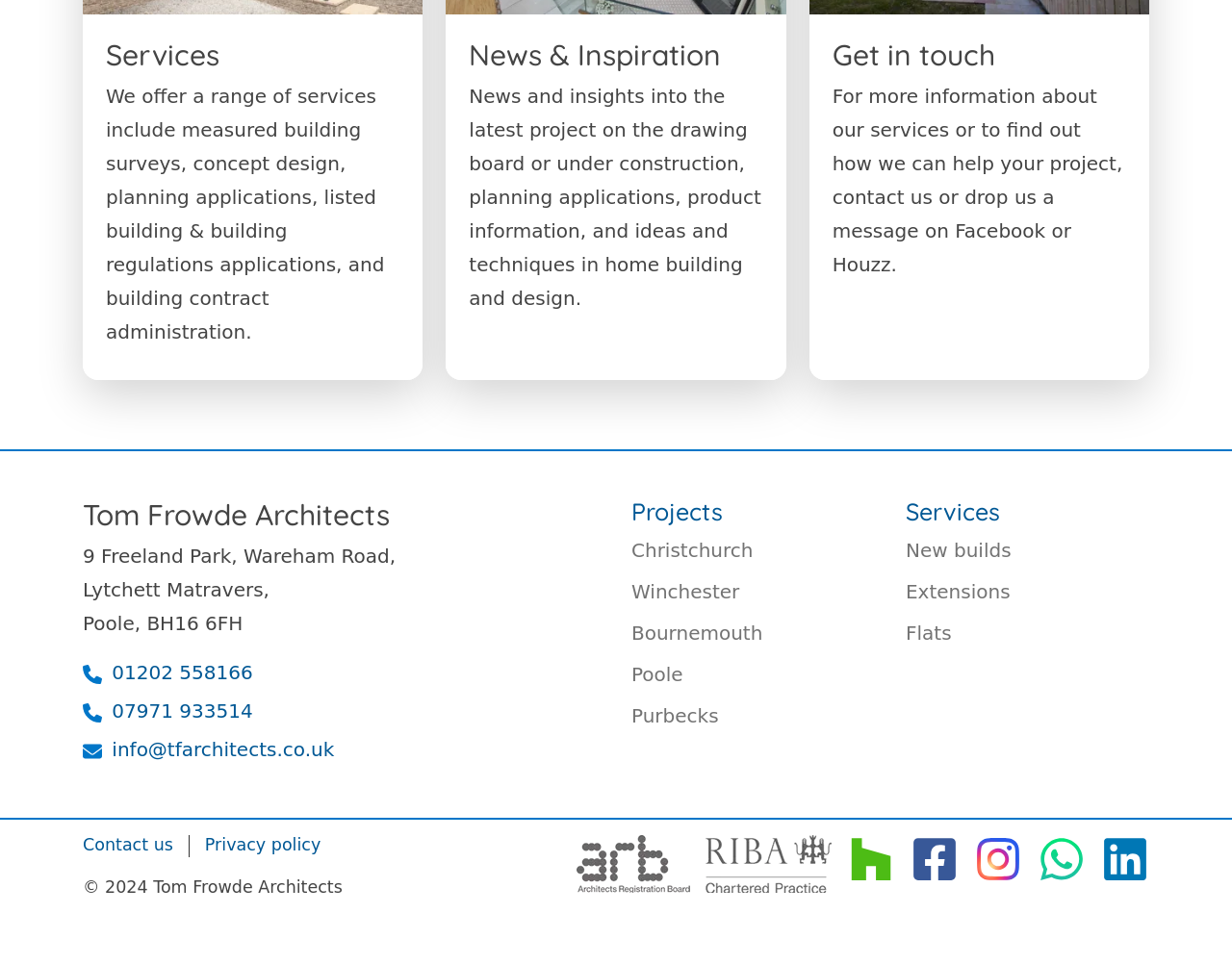Locate the bounding box coordinates of the element to click to perform the following action: 'Call the phone number'. The coordinates should be given as four float values between 0 and 1, in the form of [left, top, right, bottom].

[0.091, 0.686, 0.205, 0.71]